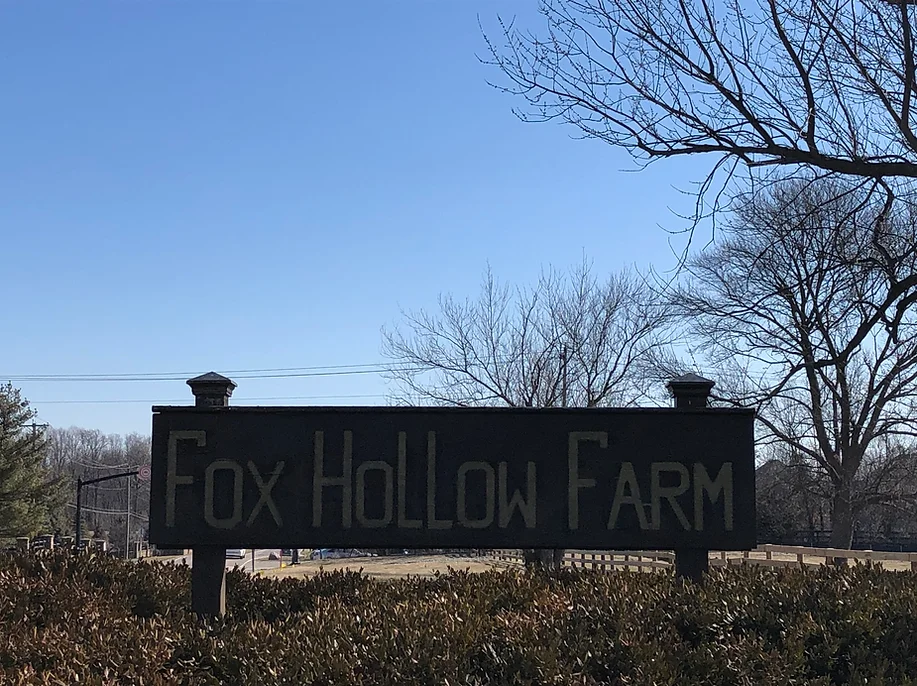What is the color of the sky?
Refer to the image and offer an in-depth and detailed answer to the question.

The caption describes the sky as 'clear blue', indicating that the sky is a bright and vibrant blue color.